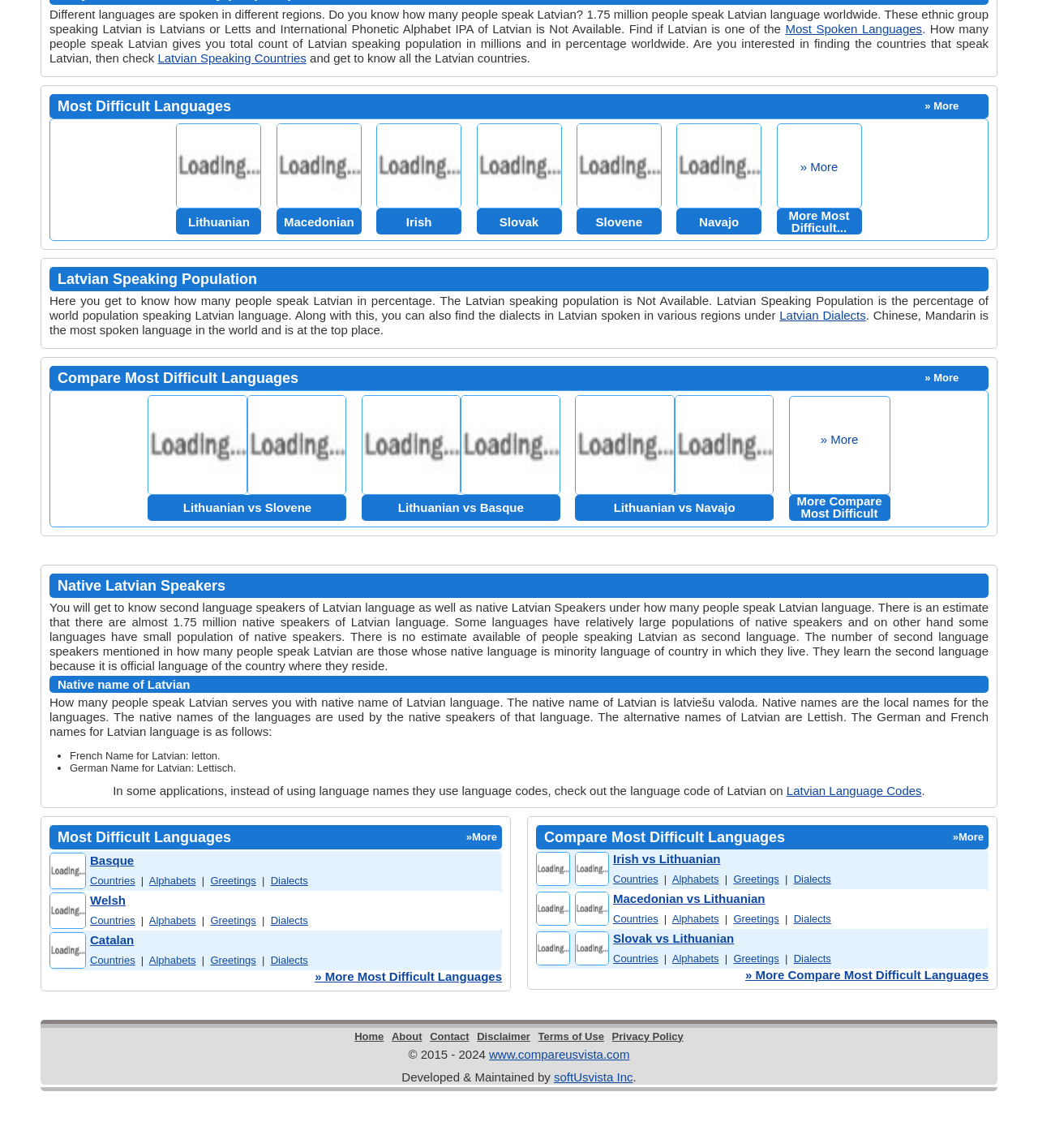What is the native name of Latvian language?
Observe the image and answer the question with a one-word or short phrase response.

latviešu valoda